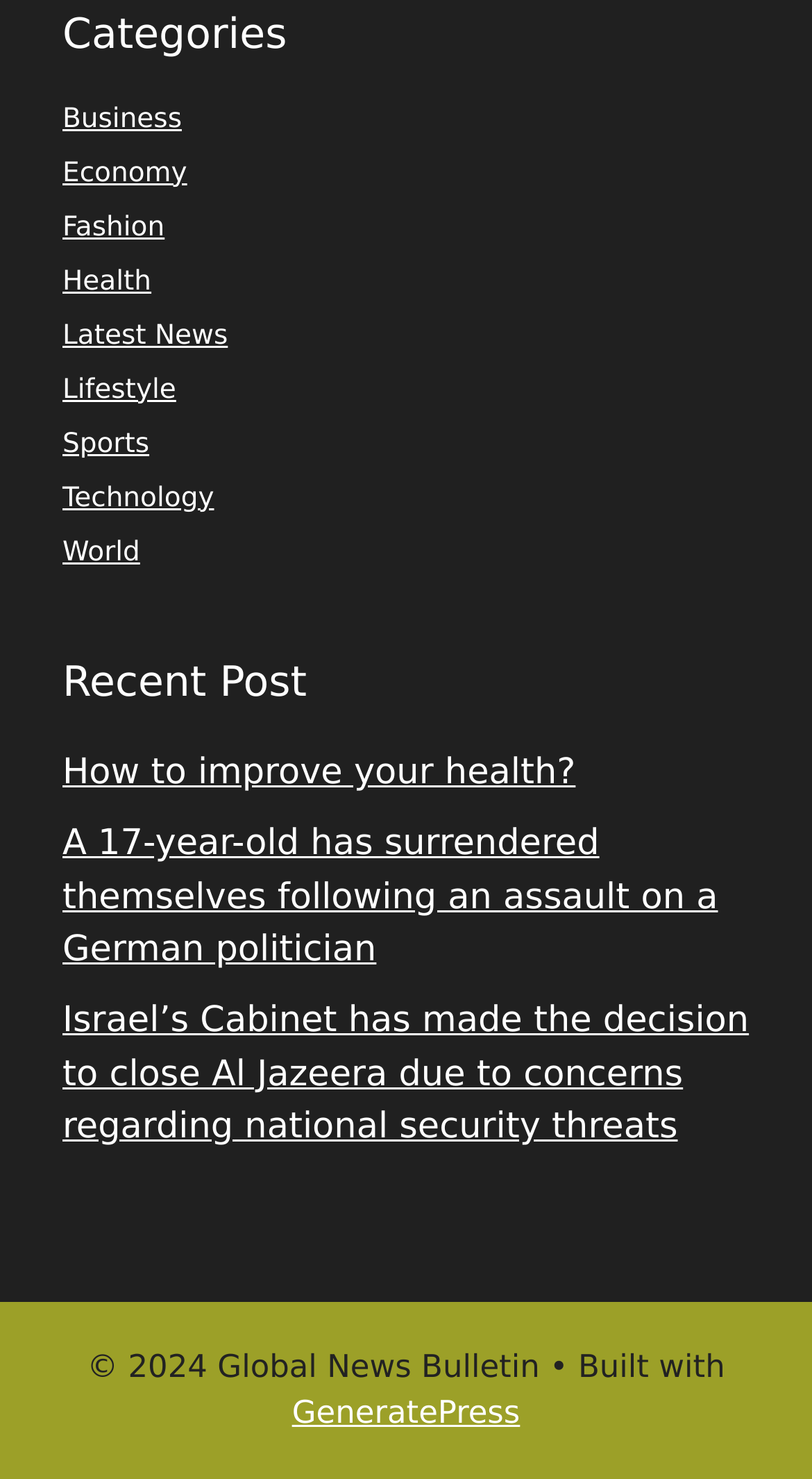What are the categories listed on the webpage?
Analyze the screenshot and provide a detailed answer to the question.

The webpage has a section with the heading 'Categories' which lists various categories such as Business, Economy, Fashion, Health, Latest News, Lifestyle, Sports, Technology, and World. These categories are likely used for categorizing news articles or posts.